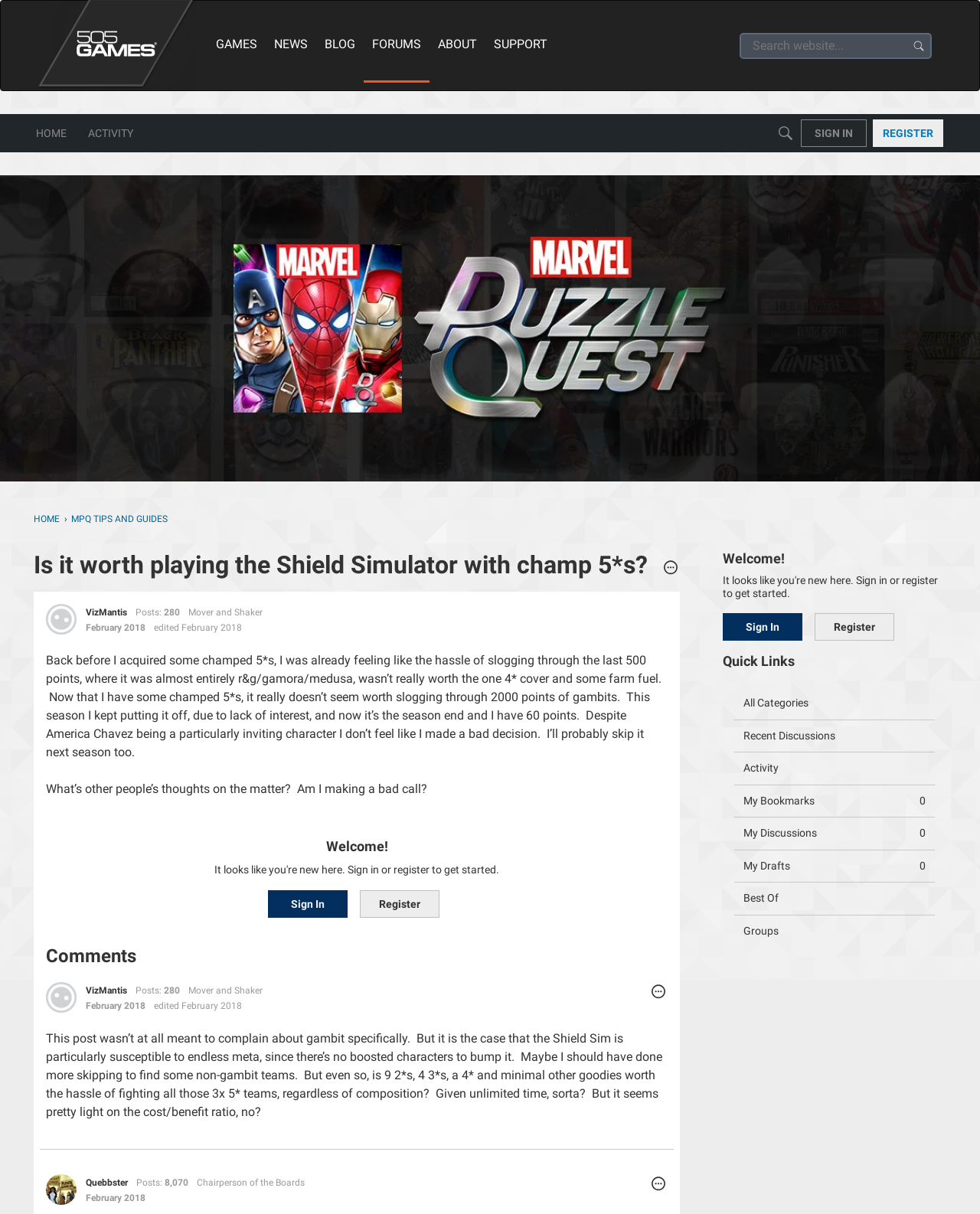Identify the bounding box coordinates of the element to click to follow this instruction: 'View user profile'. Ensure the coordinates are four float values between 0 and 1, provided as [left, top, right, bottom].

[0.047, 0.498, 0.078, 0.523]